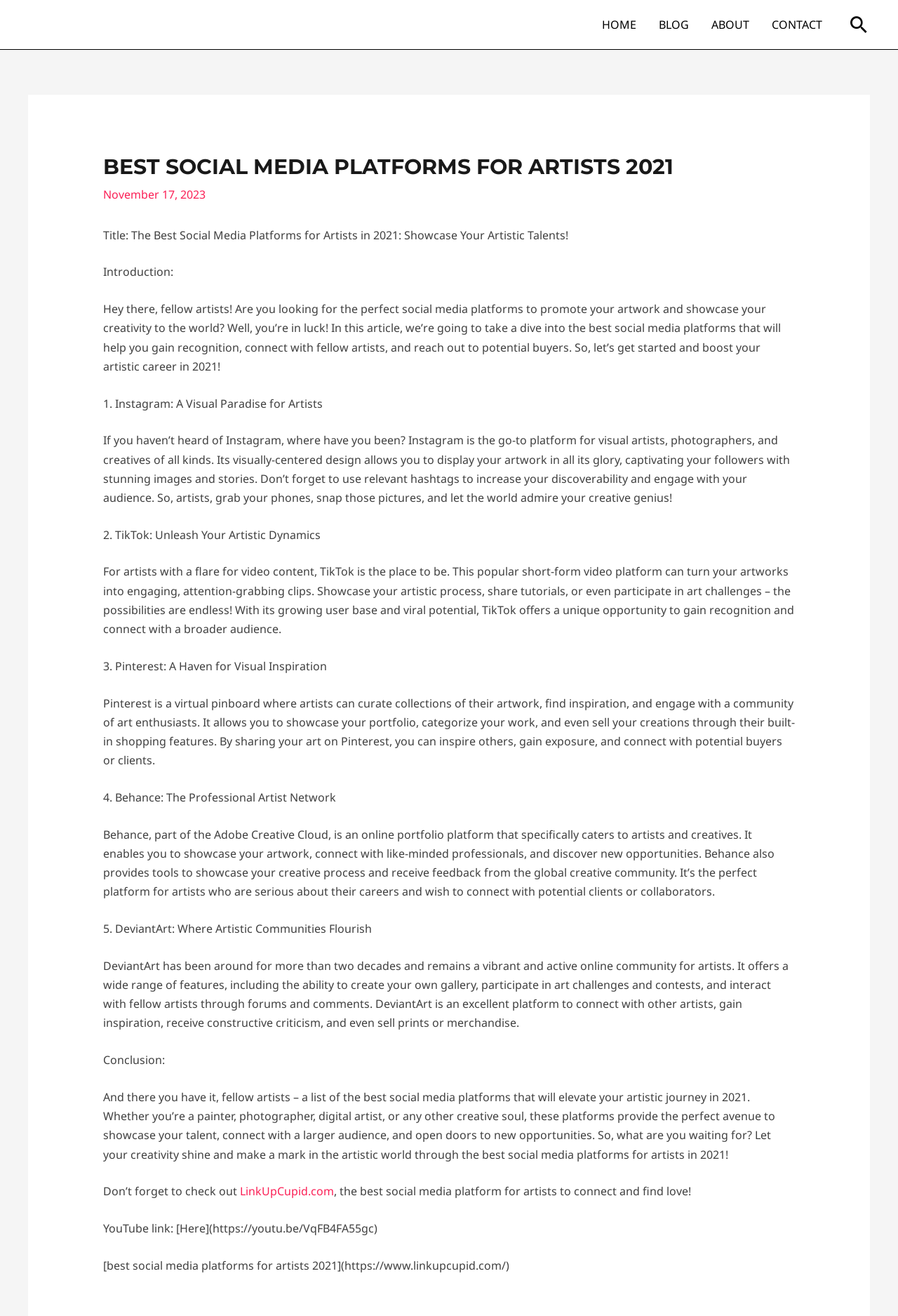Use the information in the screenshot to answer the question comprehensively: What is Behance part of?

The article mentions that Behance is part of the Adobe Creative Cloud, which suggests that it is a professional platform for artists and creatives to showcase their work and connect with others.